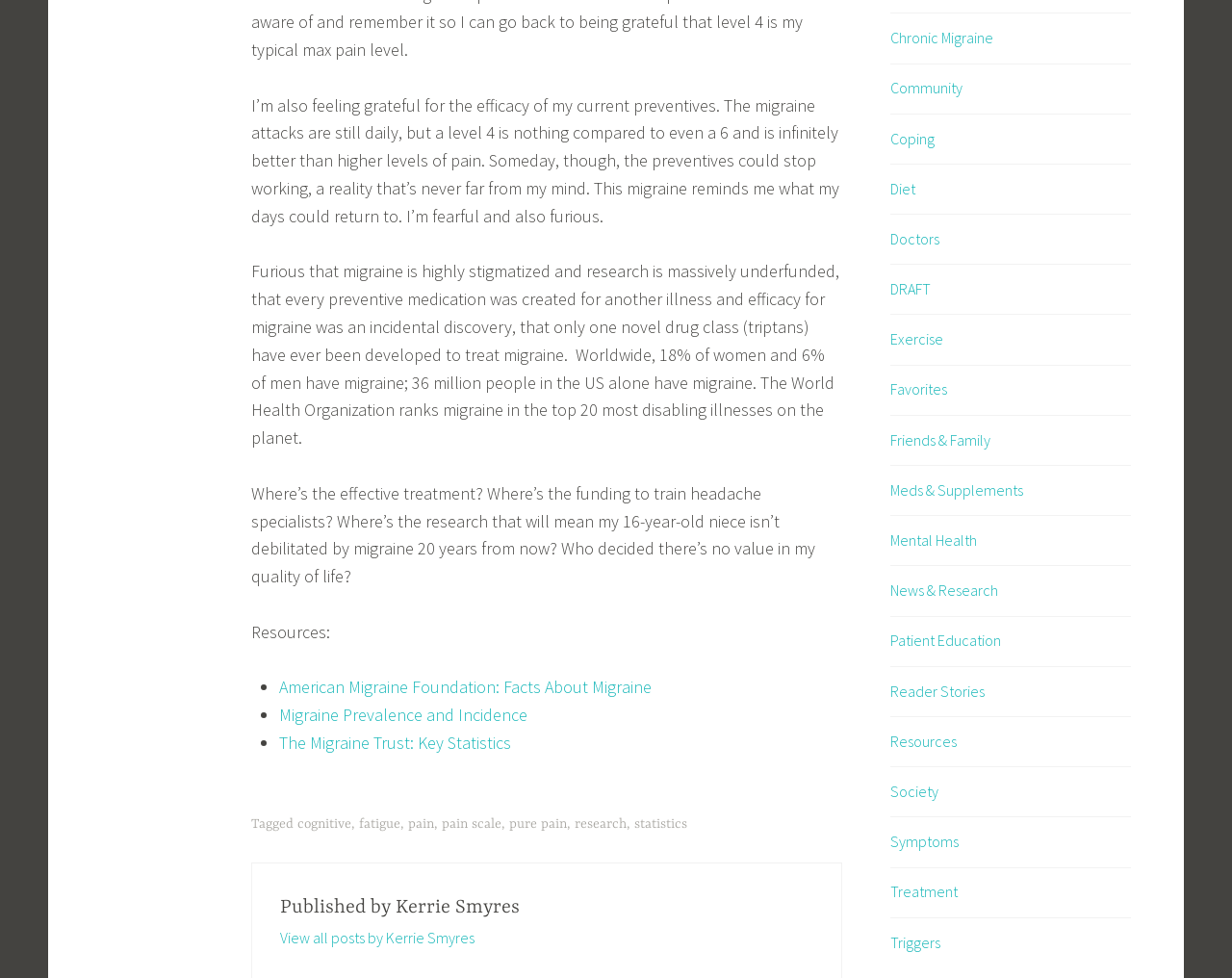Please locate the bounding box coordinates of the region I need to click to follow this instruction: "Read more about 'Deadline to File 1099 Misc Form'".

None